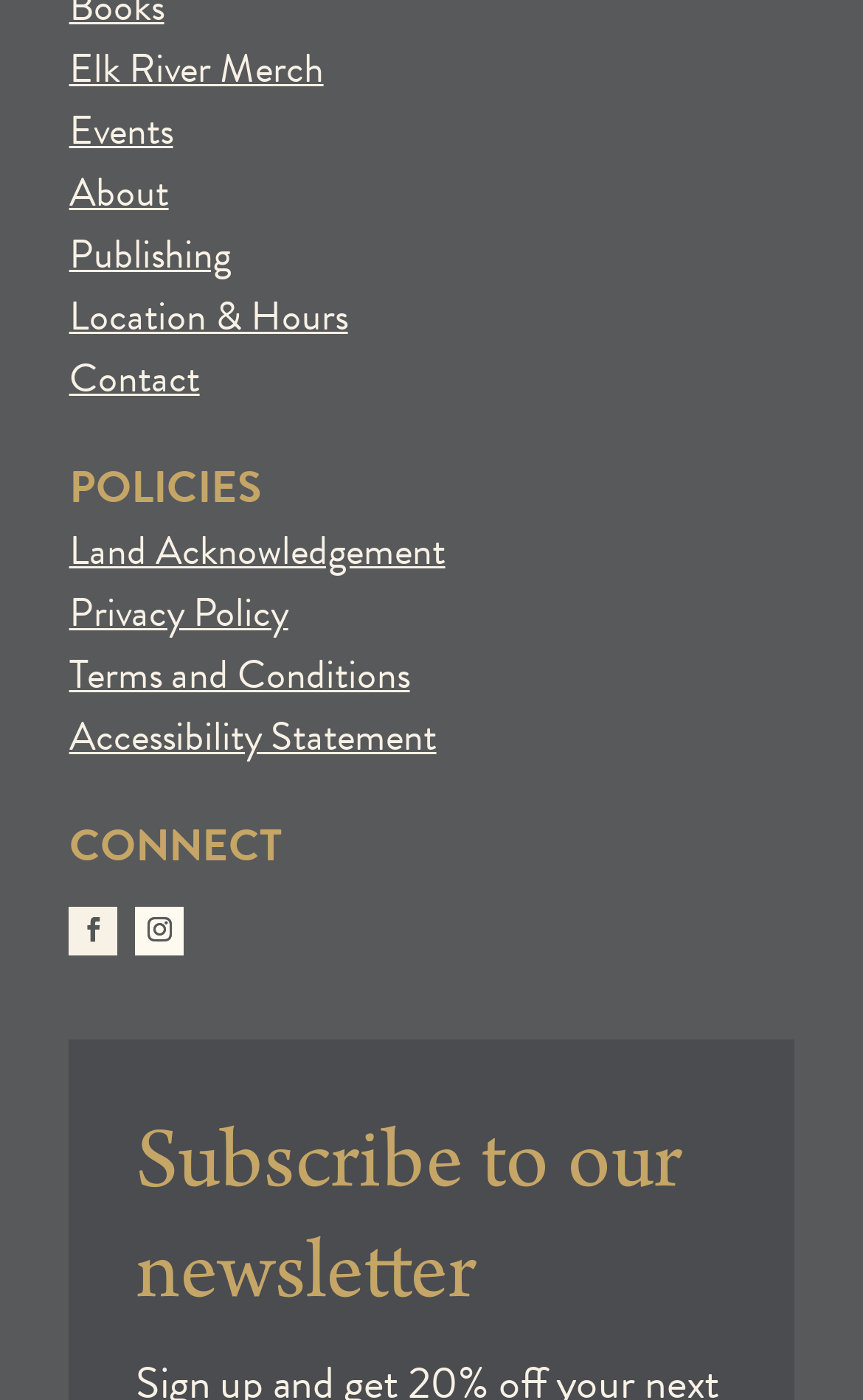What is the last item in the 'POLICIES' section?
Provide an in-depth and detailed answer to the question.

By examining the links under the 'POLICIES' heading, I can see that the last item is the Accessibility Statement link. This link is likely to provide information about the website's accessibility features and guidelines.